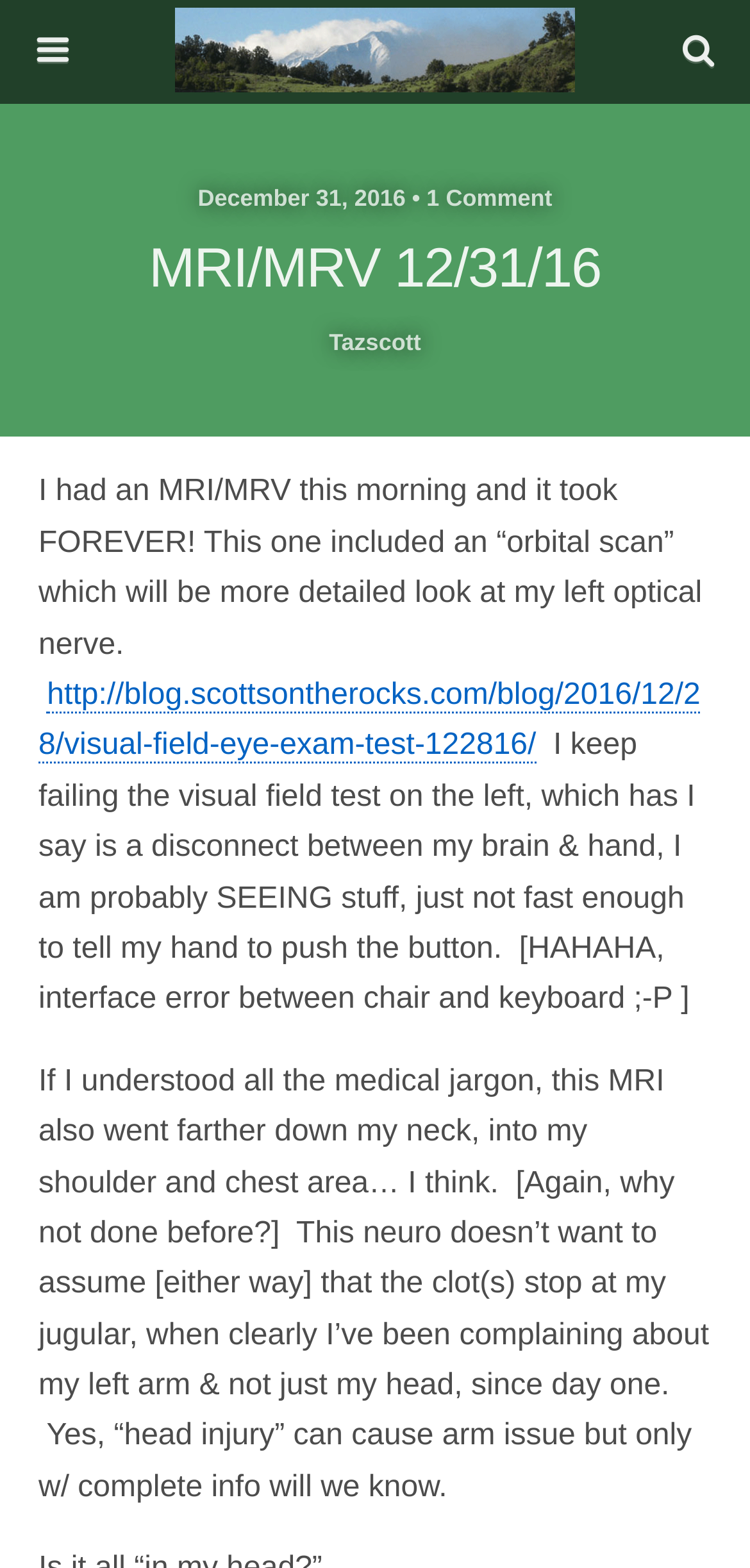Elaborate on the information and visuals displayed on the webpage.

The webpage appears to be a blog post titled "MRI/MRV 12/31/16" on Scotts On The Rocks Blog. At the top left, there is a logo image, which is also a link. Next to the logo, there is a search bar with a "Search" button. Below the search bar, there is a text indicating the date and number of comments, "December 31, 2016 • 1 Comment".

The main content of the blog post starts with a heading "MRI/MRV 12/31/16" followed by the author's name "Tazscott". The blog post describes the author's experience of having an MRI/MRV scan, which took a long time and included an "orbital scan" to examine the left optical nerve. The text also mentions a link to a previous blog post about a visual field eye exam test.

The author shares their frustration about failing the visual field test on the left side, which they believe is due to a disconnect between their brain and hand. They also mention that the MRI scan went farther down their neck, into their shoulder and chest area, and express their desire for more complete information about their condition.

Overall, the webpage contains a mix of personal experience, medical information, and humorous remarks, written in a conversational tone.